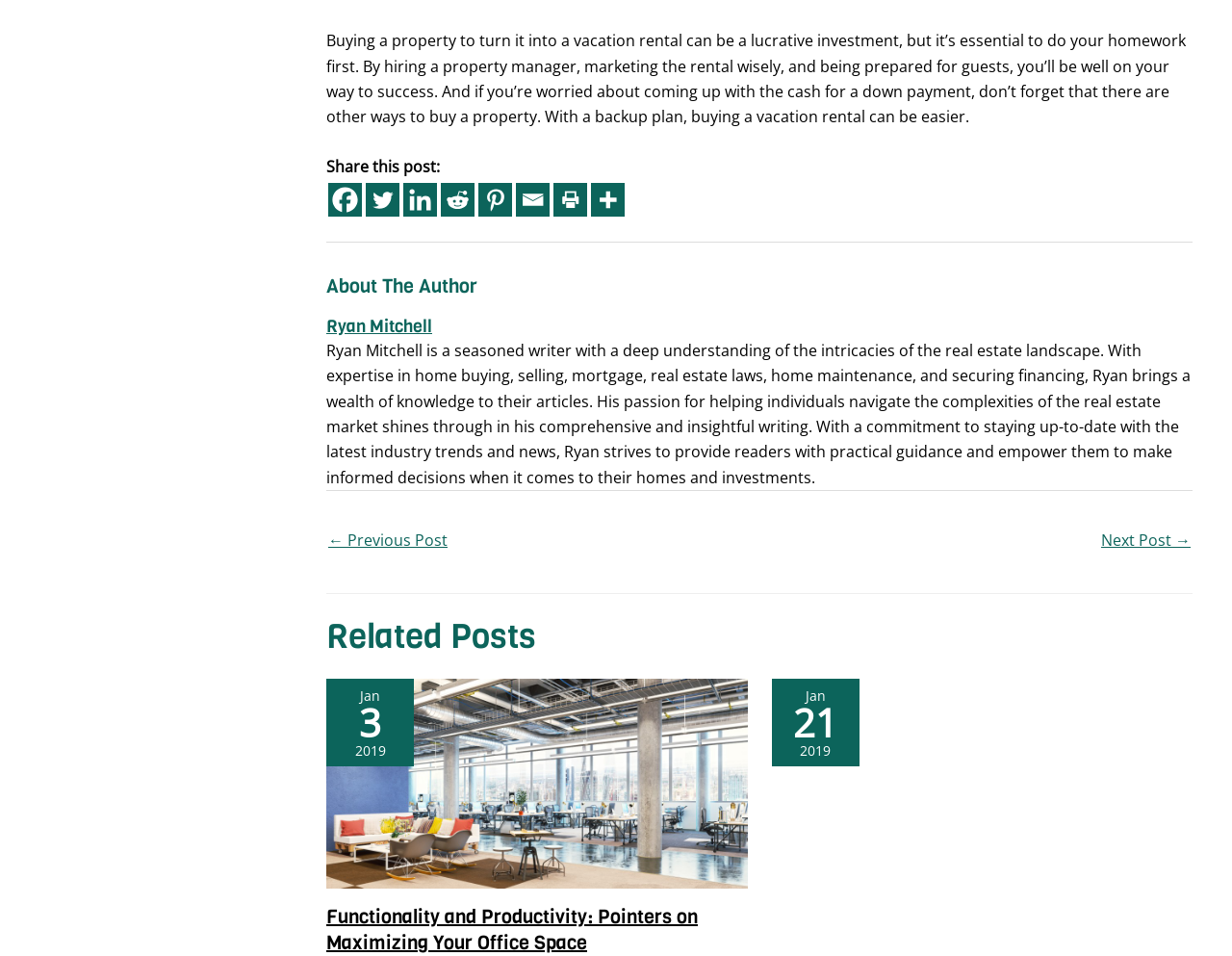Please give a one-word or short phrase response to the following question: 
What is the purpose of the links at the top of the page?

Sharing the post